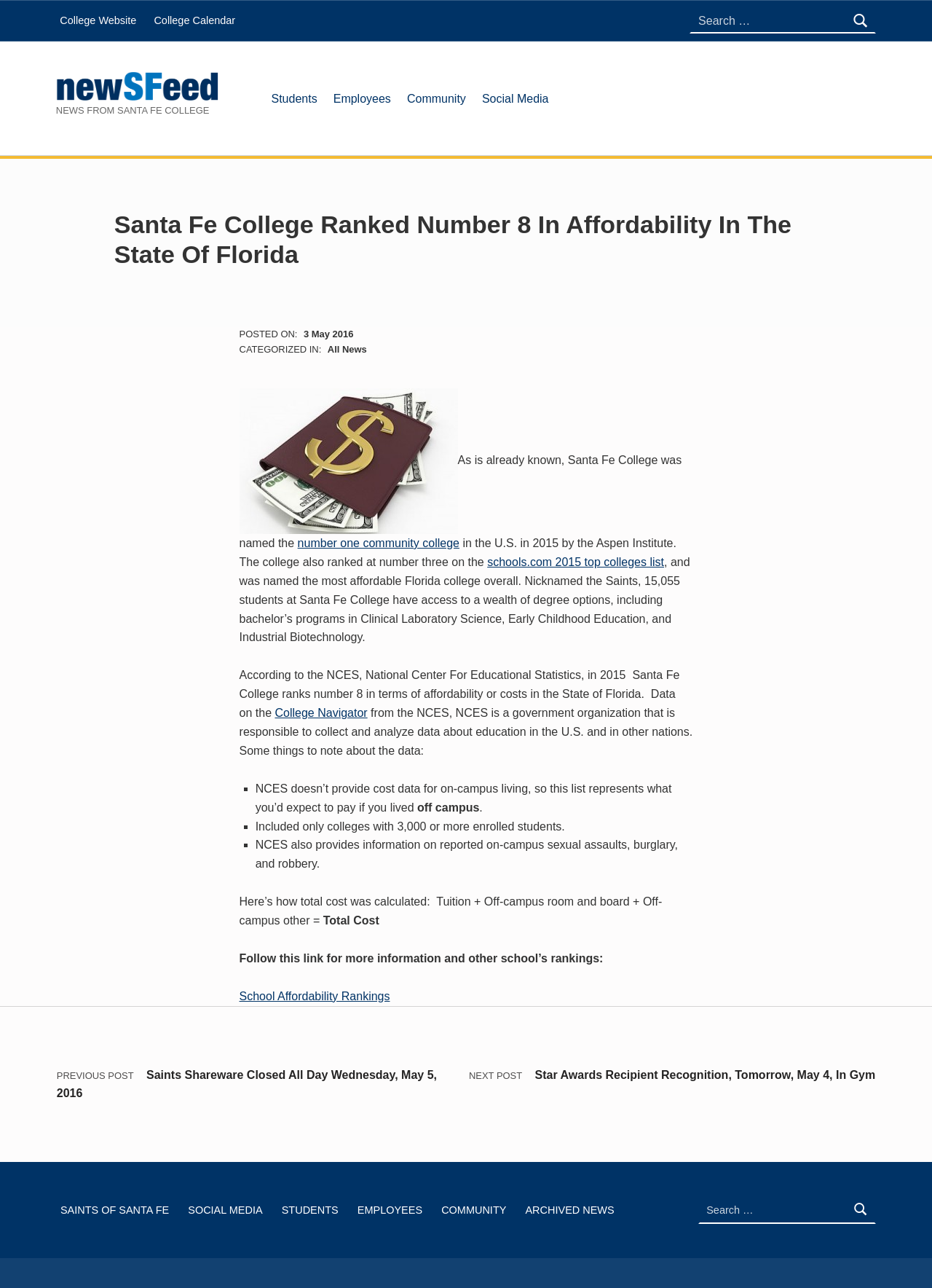Find the coordinates for the bounding box of the element with this description: "number one community college".

[0.319, 0.417, 0.493, 0.426]